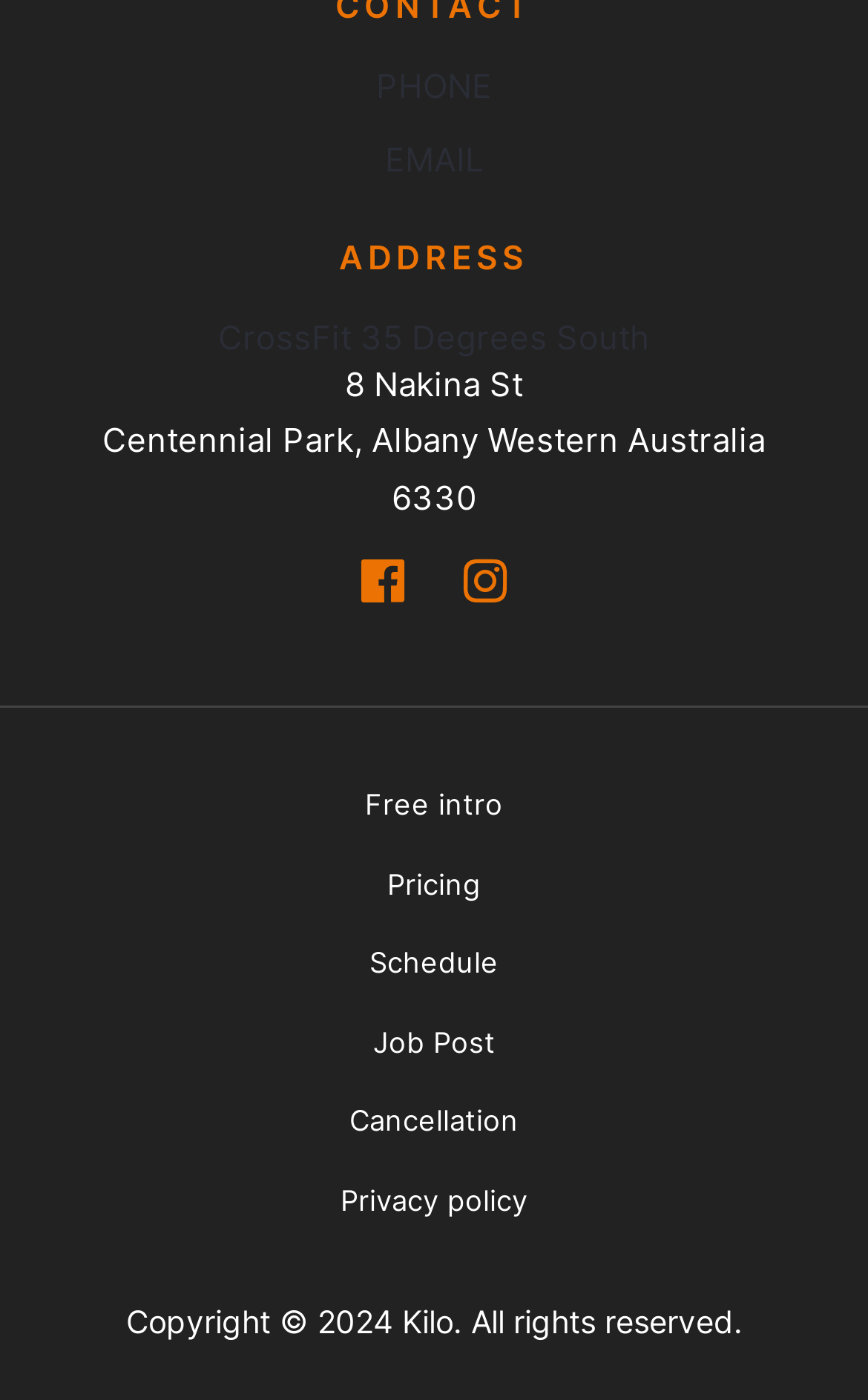Please answer the following query using a single word or phrase: 
What is the copyright year?

2024